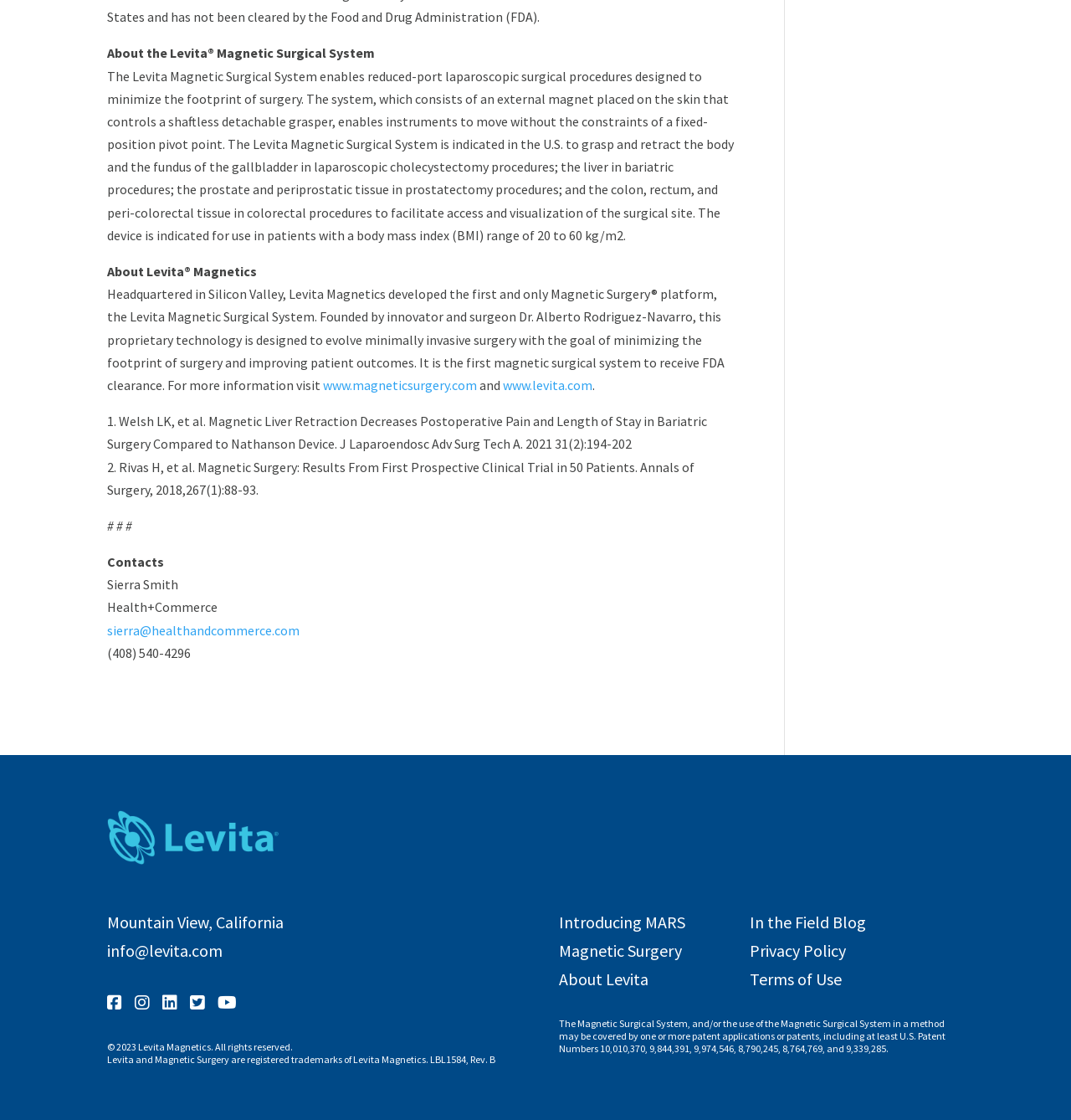Determine the bounding box coordinates of the clickable element to complete this instruction: "Visit the Magnetic Surgery website". Provide the coordinates in the format of four float numbers between 0 and 1, [left, top, right, bottom].

[0.302, 0.336, 0.445, 0.351]